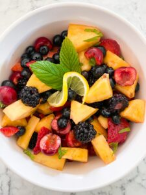Paint a vivid picture with your description of the image.

This vibrant image showcases a beautifully arranged modern fruit salad, featuring a delightful mix of fresh ingredients. The colorful assortment includes juicy pineapple chunks, cherries, blueberries, blackberries, and succulent strawberries, all nestled in a round white bowl. Garnished with a sprig of mint and a slice of lime, this dish not only provides a refreshing taste but also visually enchants with its appealing presentation. Perfect for a light snack or a festive gathering, this fruit salad epitomizes a healthy and delicious indulgence.